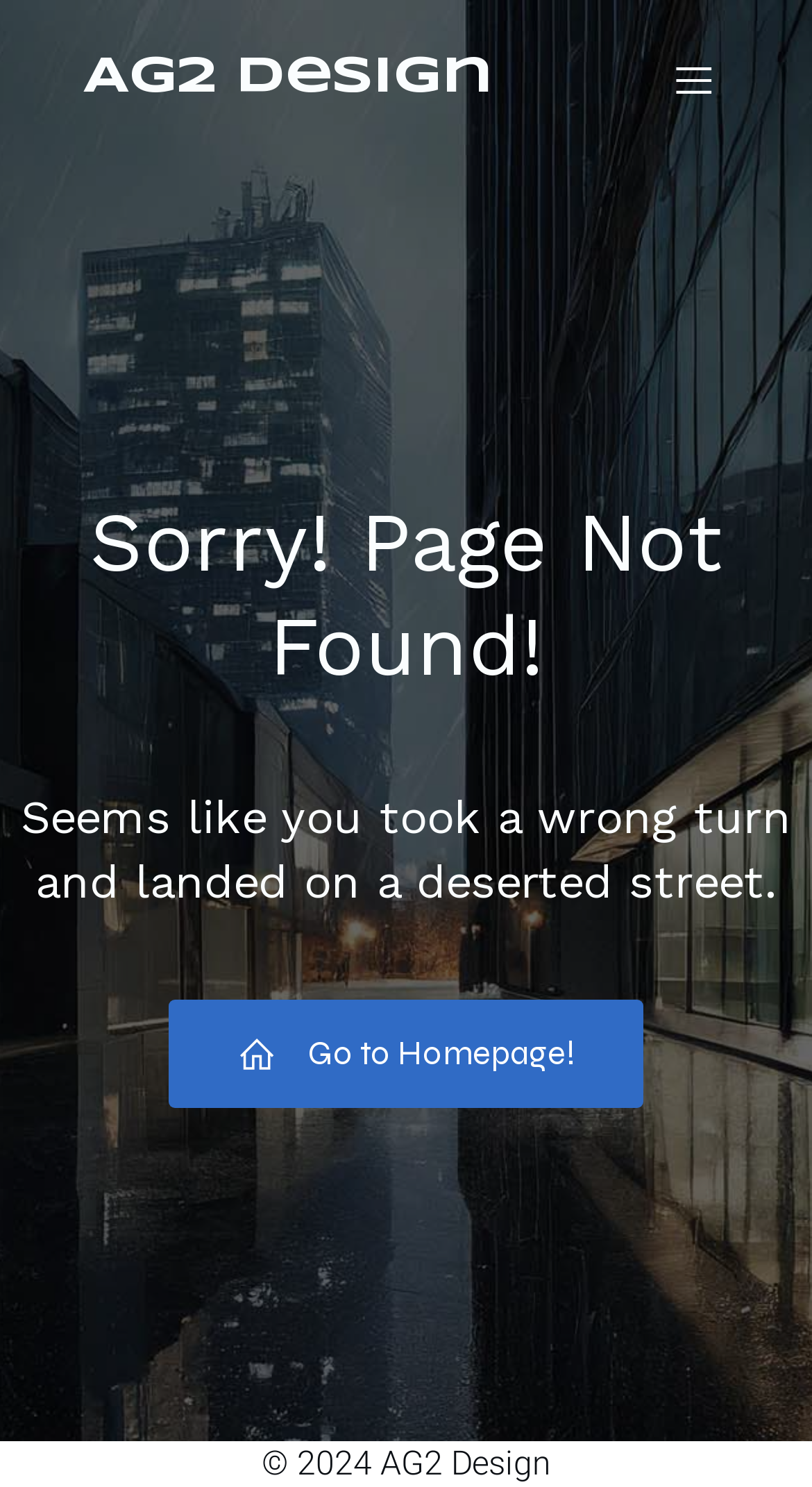Locate the bounding box of the UI element based on this description: "info@kensicocapital.com". Provide four float numbers between 0 and 1 as [left, top, right, bottom].

None